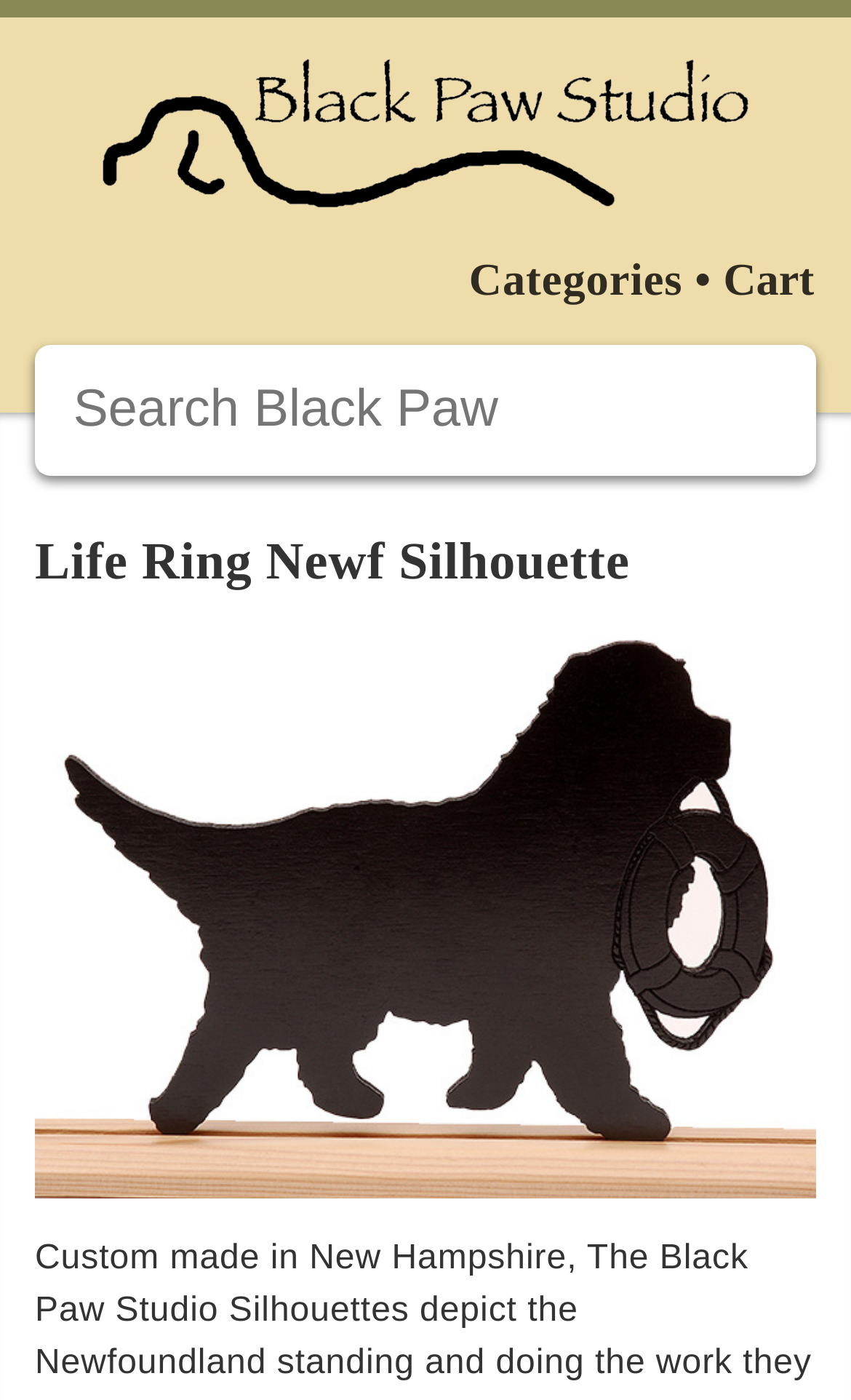Describe all the key features and sections of the webpage thoroughly.

This webpage is about Black Paw Studio, a store that sells handcrafted items for Newfie lovers. At the top, there is a heading with the studio's name, accompanied by a logo image. Below the heading, there are three main sections: categories, search, and navigation.

On the left side, there is a list of categories, including Men, Women, and Kids, each with a set of subcategories such as Tees, Sweatshirts, and Hats. These categories are listed vertically, with the Men's section at the top, followed by Women's and then Kids'.

To the right of the categories, there is a search box with a button to submit the search query. Above the search box, there is a link to the cart.

In the main content area, there is a prominent image of a product, a Life Ring Newf Silhouette, with a heading above it. This product image takes up most of the width of the page.

There are no other images on the page besides the logo, product image, and possibly some icons for the categories or cart. The overall layout is organized, with clear headings and concise text.